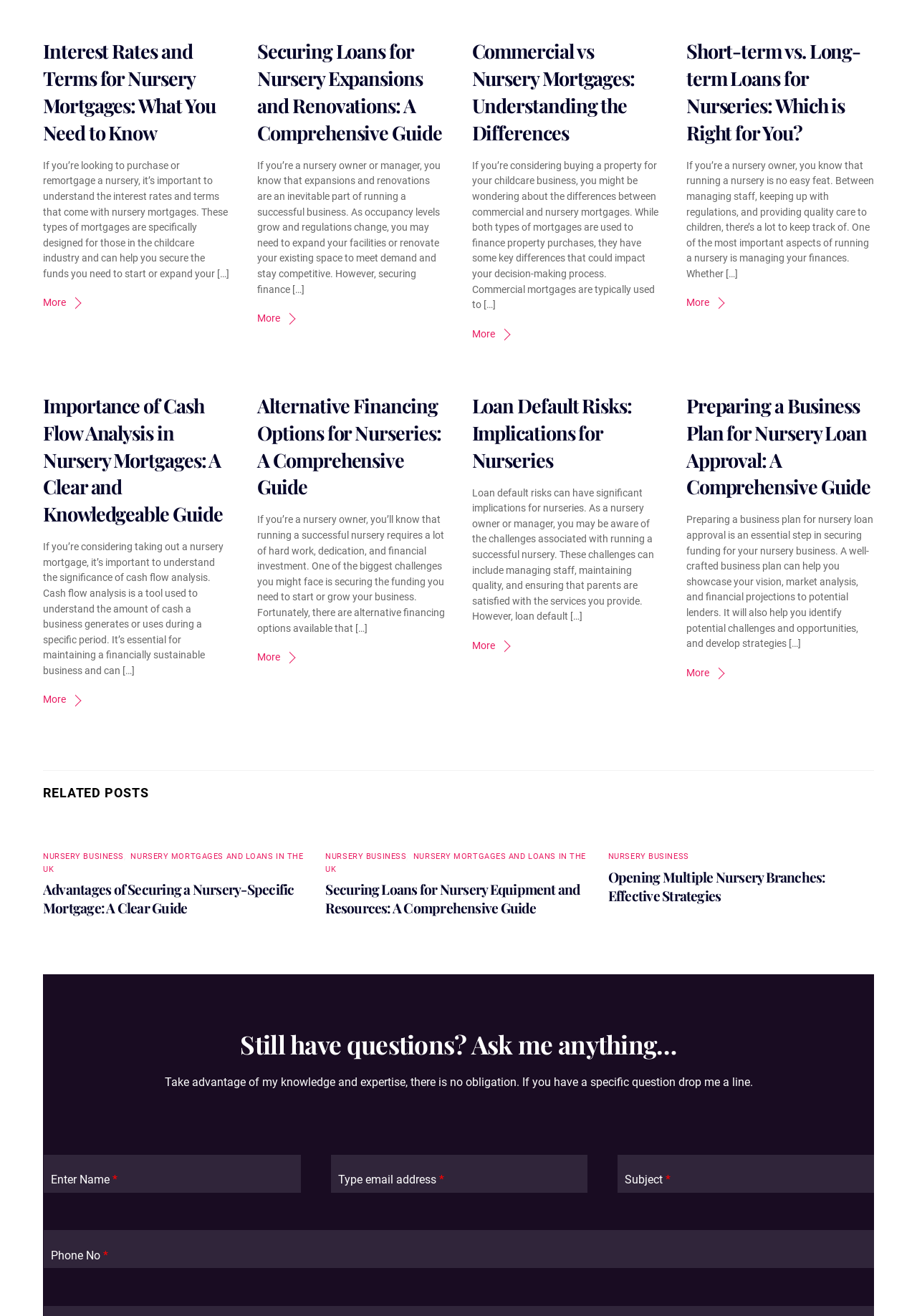Identify the bounding box coordinates of the clickable region to carry out the given instruction: "Contact us".

None